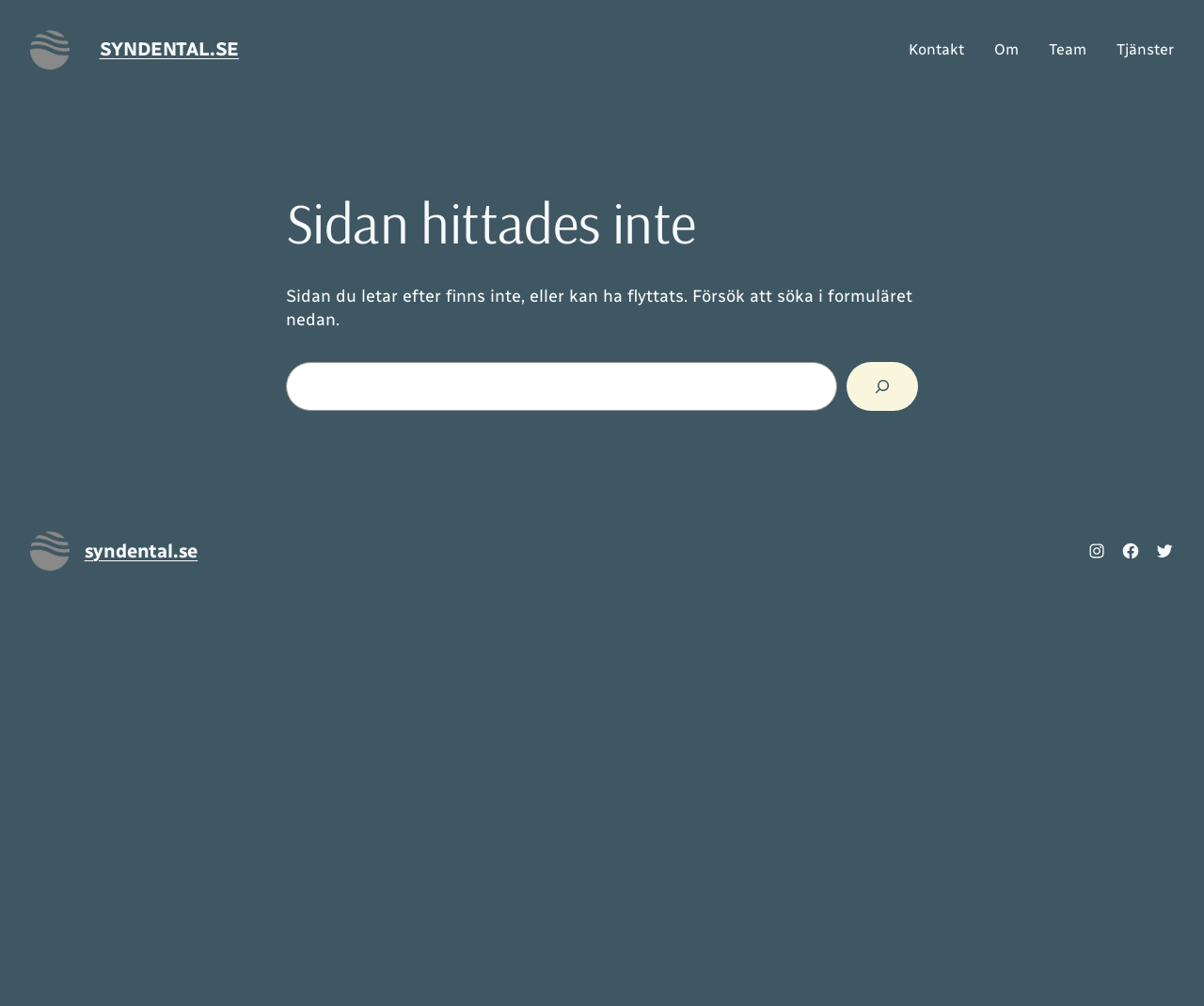Please identify the bounding box coordinates of where to click in order to follow the instruction: "Search using the search box".

[0.238, 0.36, 0.695, 0.409]